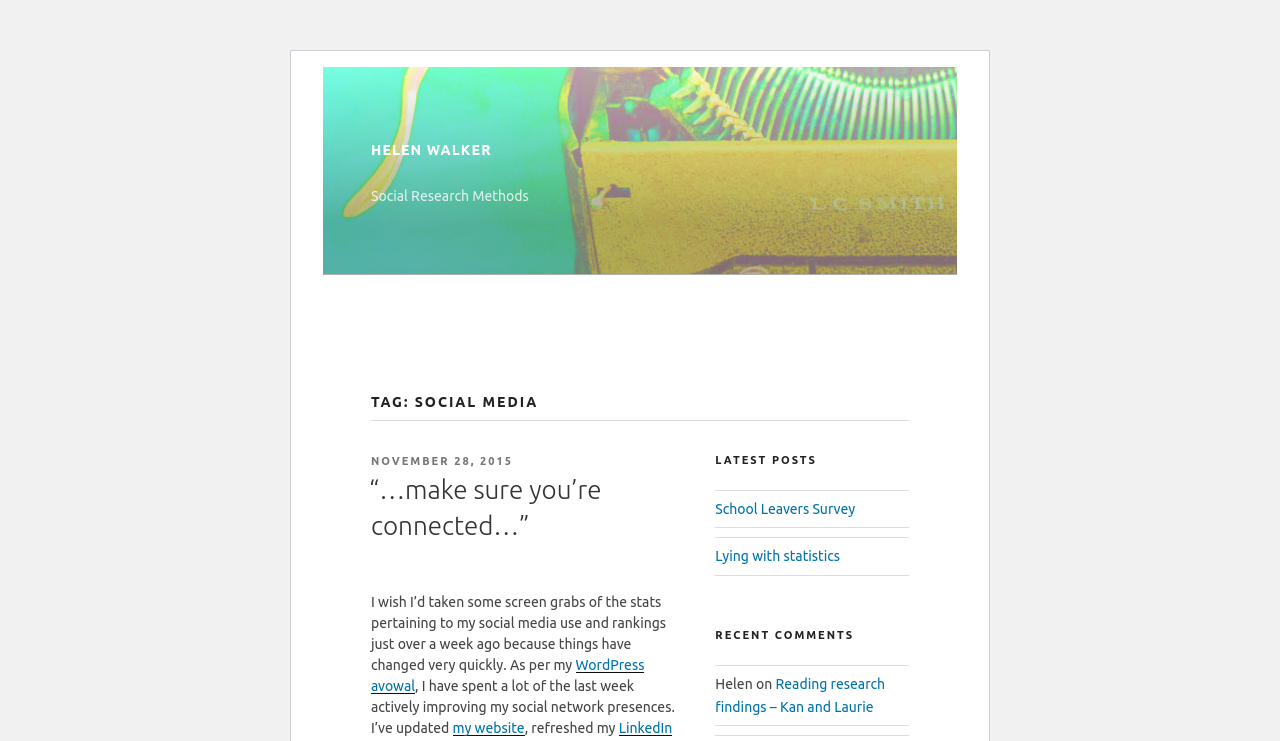Find the bounding box coordinates of the element to click in order to complete this instruction: "visit the page about Reading research findings". The bounding box coordinates must be four float numbers between 0 and 1, denoted as [left, top, right, bottom].

[0.559, 0.912, 0.691, 0.964]